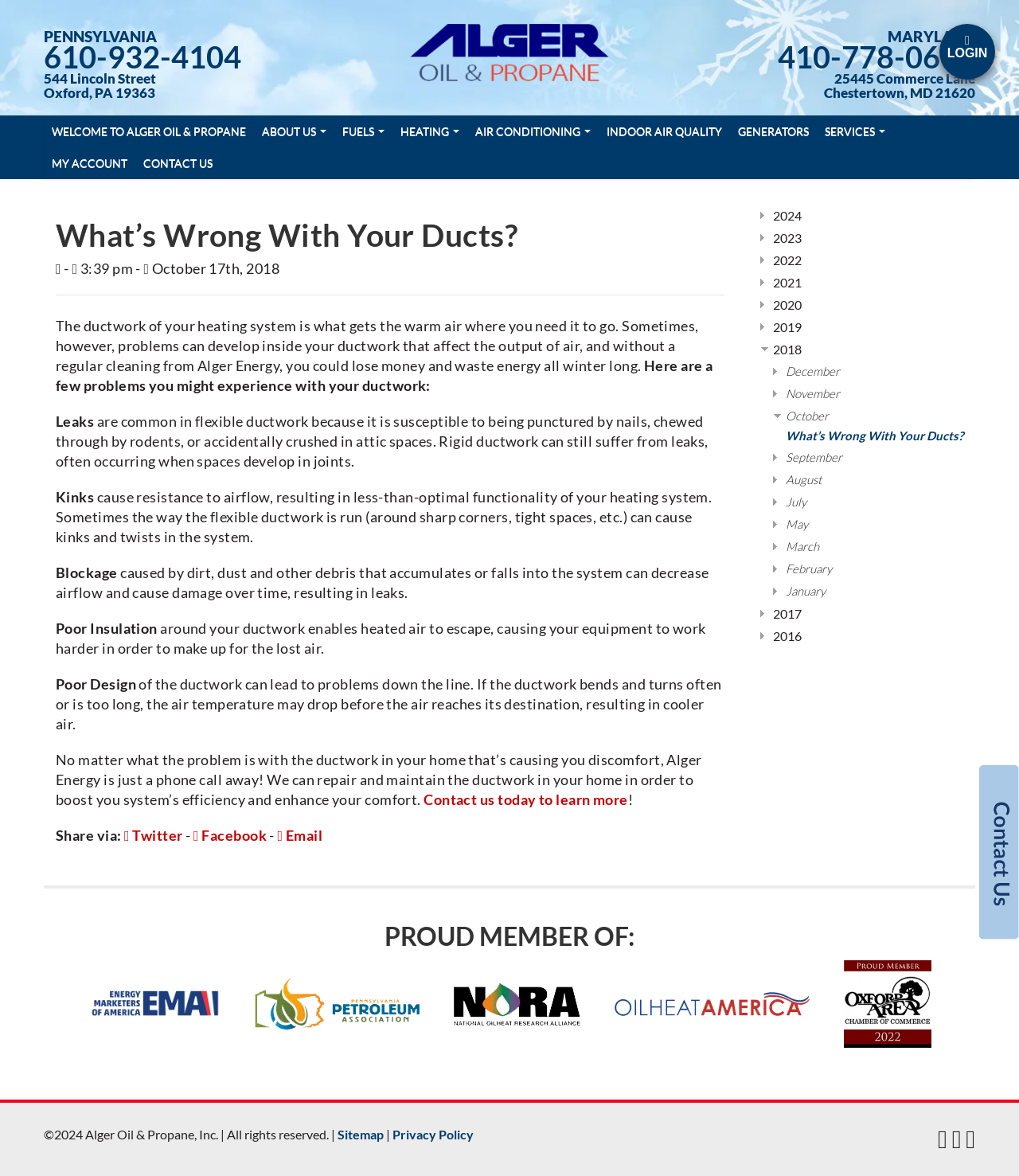Determine the bounding box coordinates for the UI element with the following description: "What’s Wrong With Your Ducts?". The coordinates should be four float numbers between 0 and 1, represented as [left, top, right, bottom].

[0.771, 0.364, 0.945, 0.376]